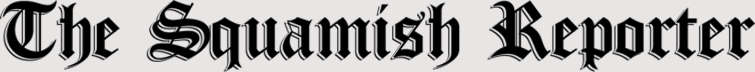What is the purpose of the logo?
Please answer using one word or phrase, based on the screenshot.

Visual identity